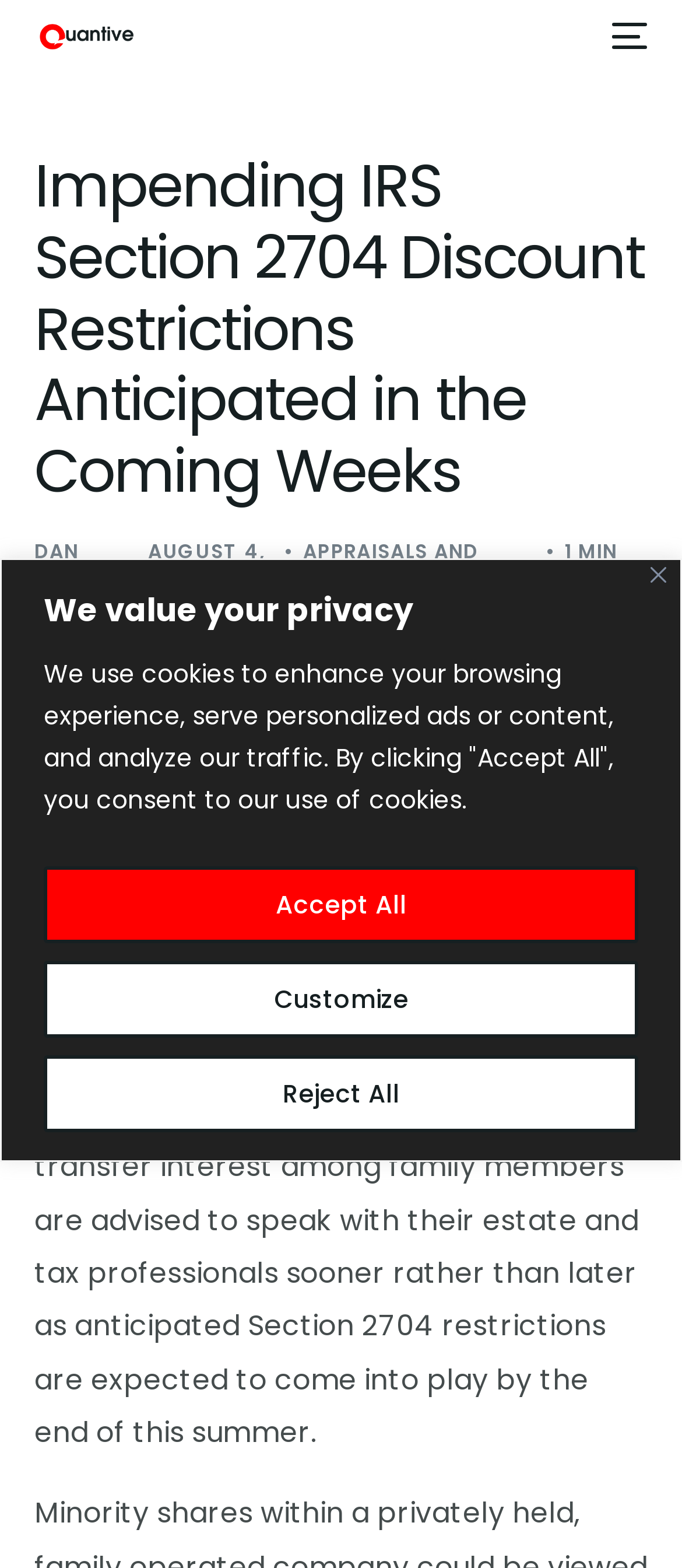Detail the various sections and features present on the webpage.

This webpage appears to be a blog or article page, with a focus on a specific topic related to estate and tax planning. At the top of the page, there is a banner with a message about cookies and privacy, featuring a "Close" button and options to customize, reject, or accept all cookies.

Below the banner, there is a header section with a logo for "Quantive" on the left and a mobile menu button on the right. The header section also contains a title, "Impending IRS Section 2704 Discount Restrictions Anticipated in the Coming Weeks", and a byline with the author's name, "DAN DORAN", and the date "AUGUST 4, 2015".

To the right of the header section, there is a search bar with a textbox and a "Quantive" logo. Below the search bar, there is a navigation menu with links to "Home", "Services", "Blog", "About", and "Contact".

The main content of the page is a single article, with a summary or introduction that reads, "Family Partnerships and LLCs looking to transfer interest among family members are advised to speak with their estate and tax professionals sooner rather than later as anticipated Section 2704 restrictions are expected to come into play by the end of this summer." The article appears to be a short read, with an estimated time of "1 MIN READ".

There are no images directly related to the article content, but there are several icons and logos throughout the page, including the "Quantive" logo, a "Close" icon, and a mobile menu icon.